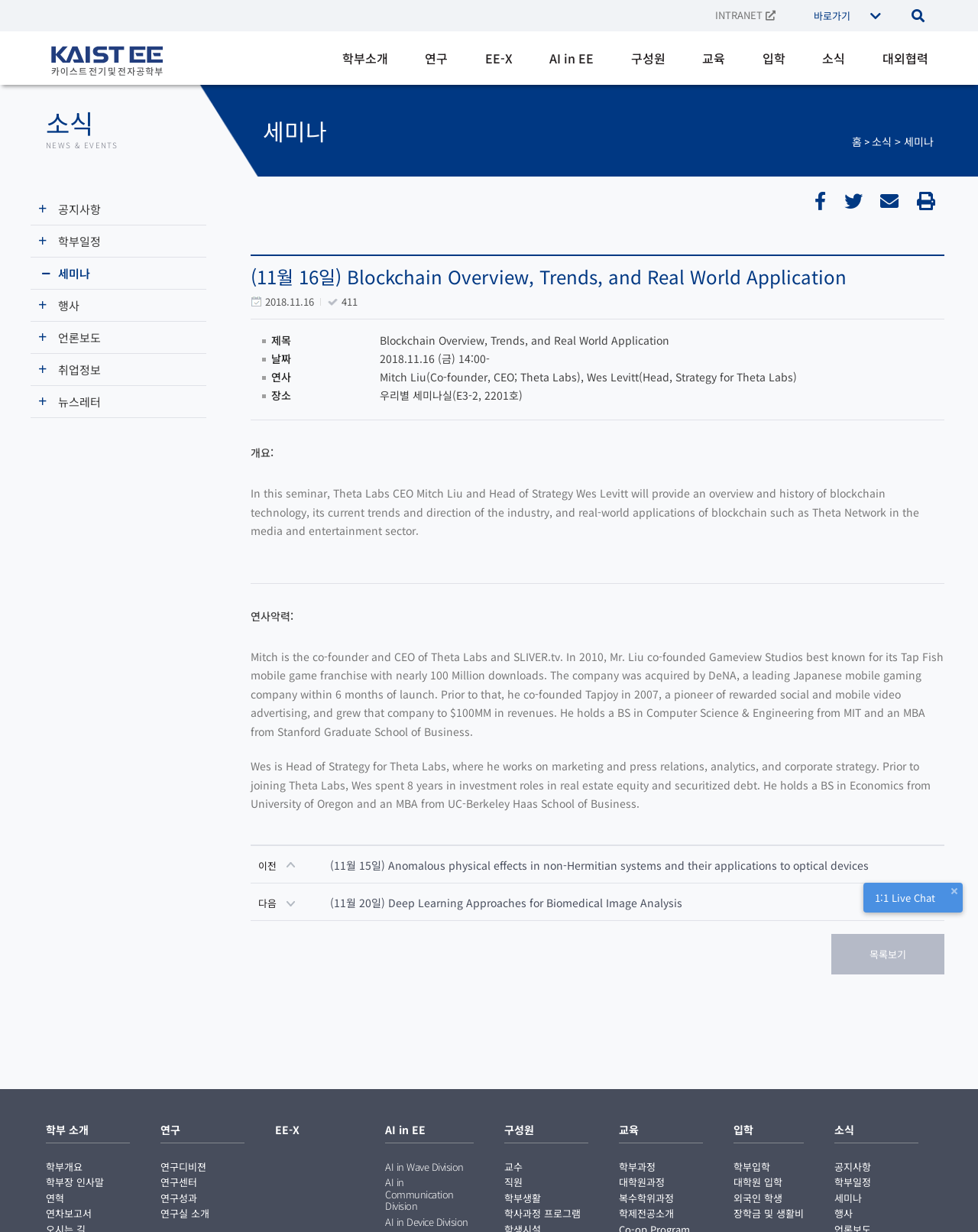Identify the bounding box for the UI element described as: "학사과정 프로그램". Ensure the coordinates are four float numbers between 0 and 1, formatted as [left, top, right, bottom].

[0.516, 0.98, 0.602, 0.99]